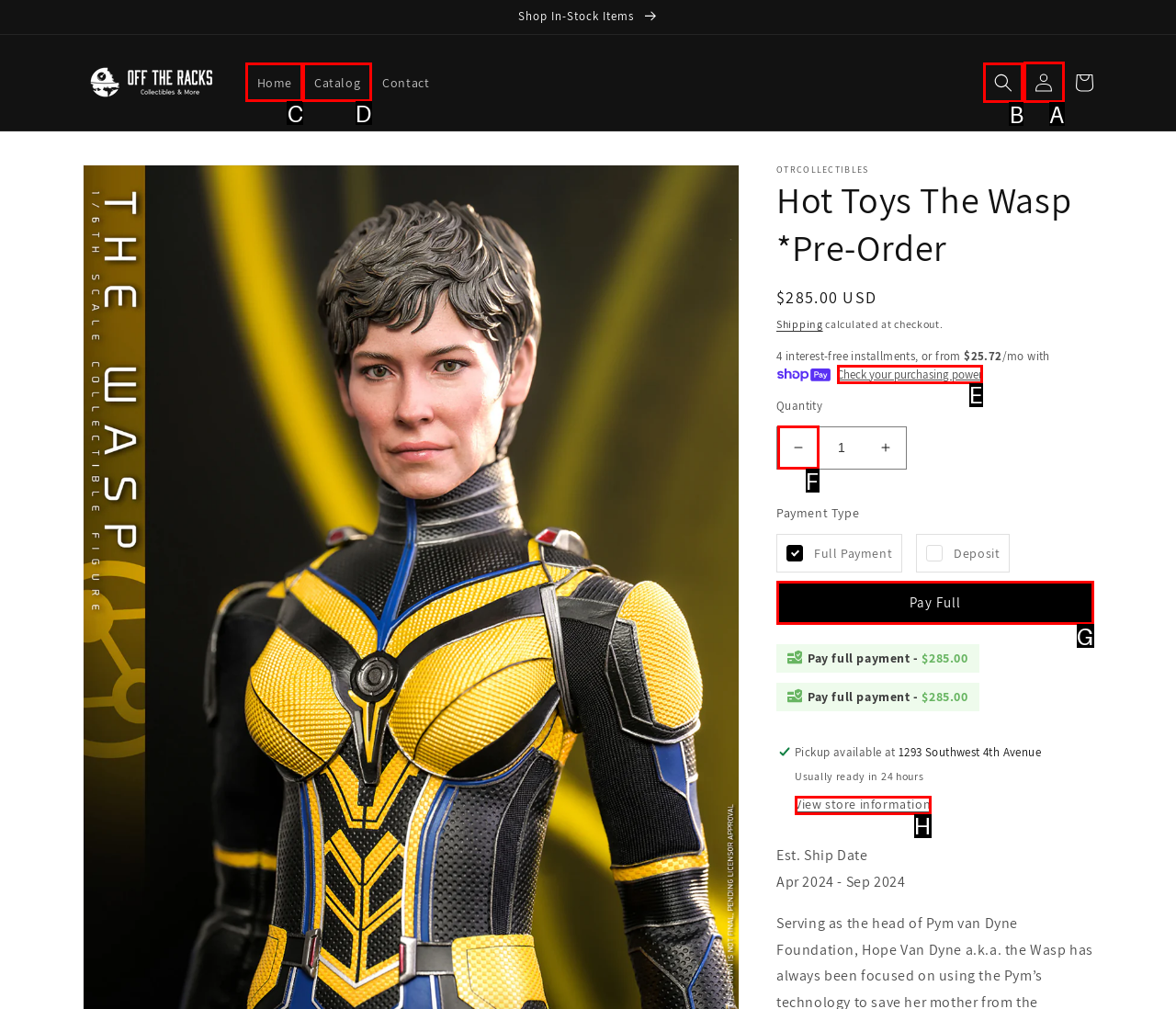Determine the correct UI element to click for this instruction: Search for products. Respond with the letter of the chosen element.

B